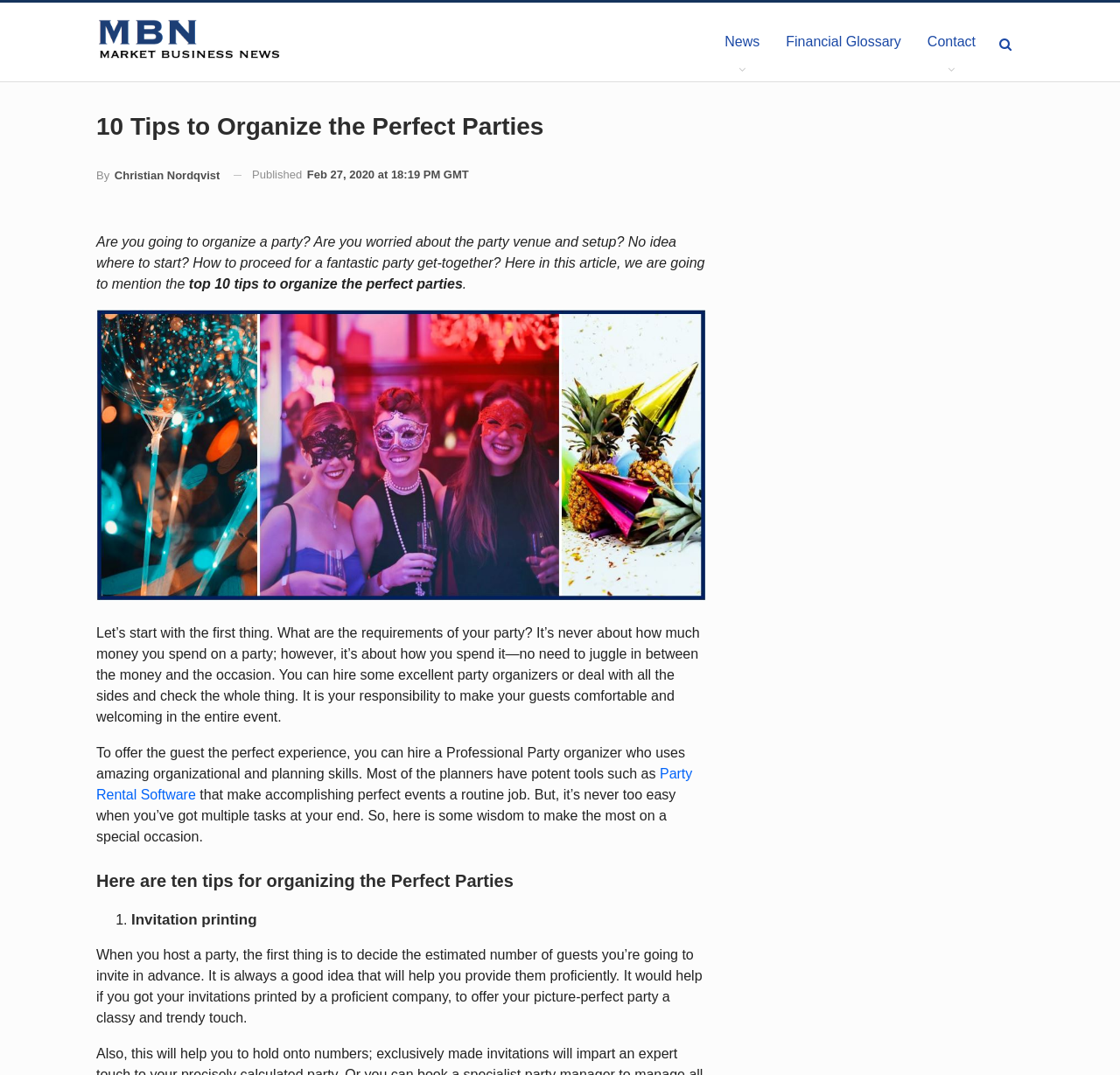Elaborate on the information and visuals displayed on the webpage.

This webpage is about organizing the perfect parties, with a focus on providing tips and guidance for hosting a successful event. At the top of the page, there is a header section with links to "Market Business News", "News", "Financial Glossary", and "Contact". Below this, there is a heading that reads "10 Tips to Organize the Perfect Parties" followed by the author's name, "By Christian Nordqvist", and the publication date, "Feb 27, 2020 at 18:19 PM GMT".

The main content of the page starts with a brief introduction, asking questions about party organization and setup, and then proceeds to provide the top 10 tips for organizing the perfect parties. The first tip is about invitation printing, with a detailed explanation on how to decide on the estimated number of guests and getting invitations printed by a proficient company.

Throughout the page, there are images, including one with the title "Perfect parties 1211" and another with the "Market Business News" logo. The text is organized into paragraphs, with headings and subheadings to break up the content. There are also links to external resources, such as "Party Rental Software", which can be used to help with party planning.

Overall, the webpage is well-structured and easy to follow, with a clear focus on providing helpful tips and guidance for party organizers.